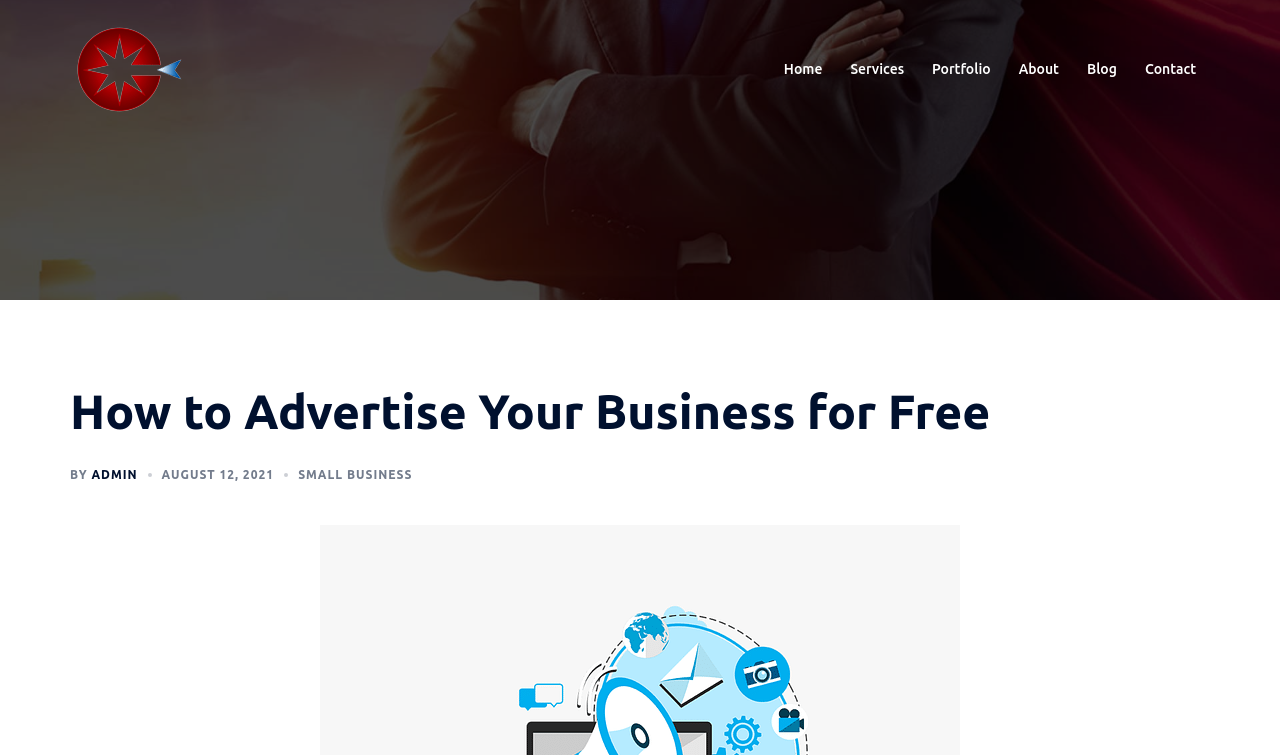Please specify the bounding box coordinates of the region to click in order to perform the following instruction: "visit services page".

[0.664, 0.077, 0.706, 0.108]